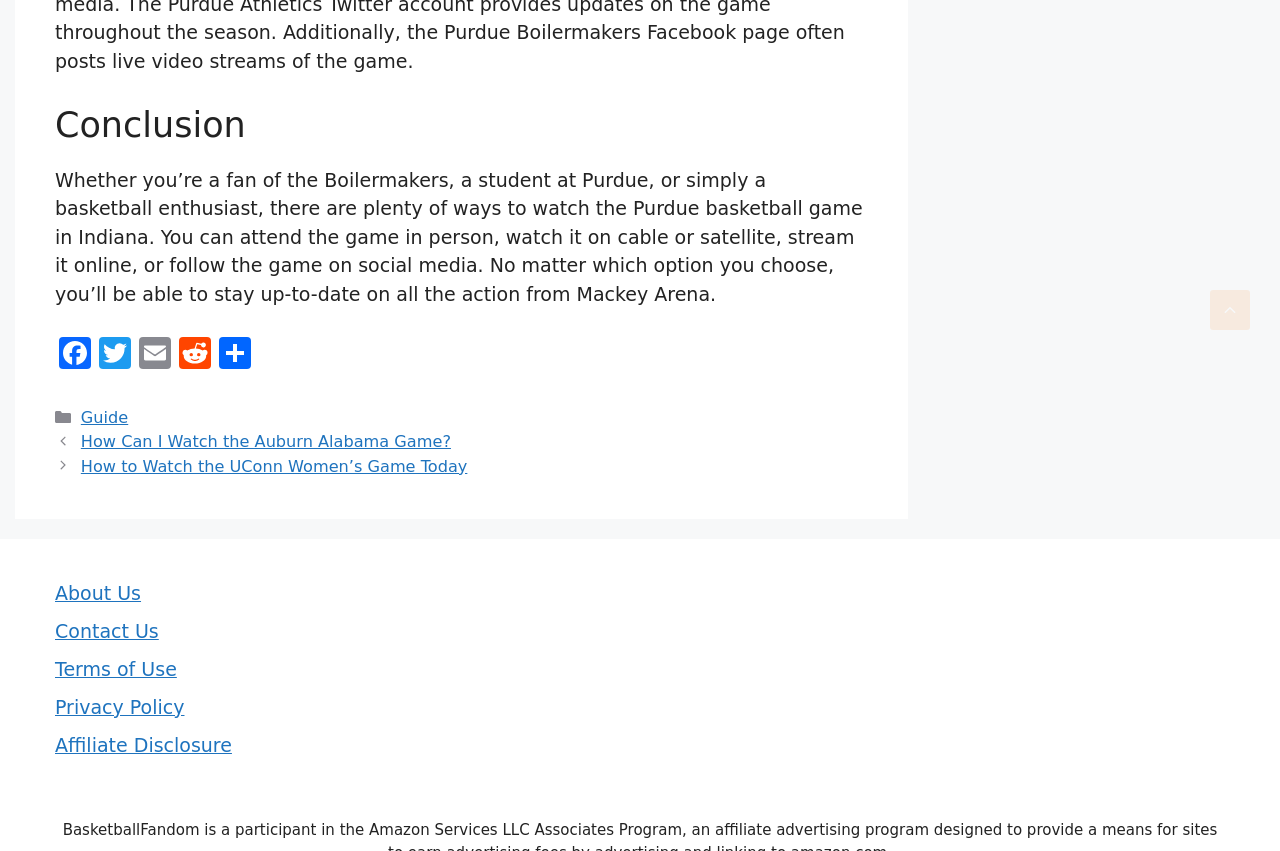Please identify the bounding box coordinates for the region that you need to click to follow this instruction: "Read the conclusion".

[0.043, 0.122, 0.678, 0.171]